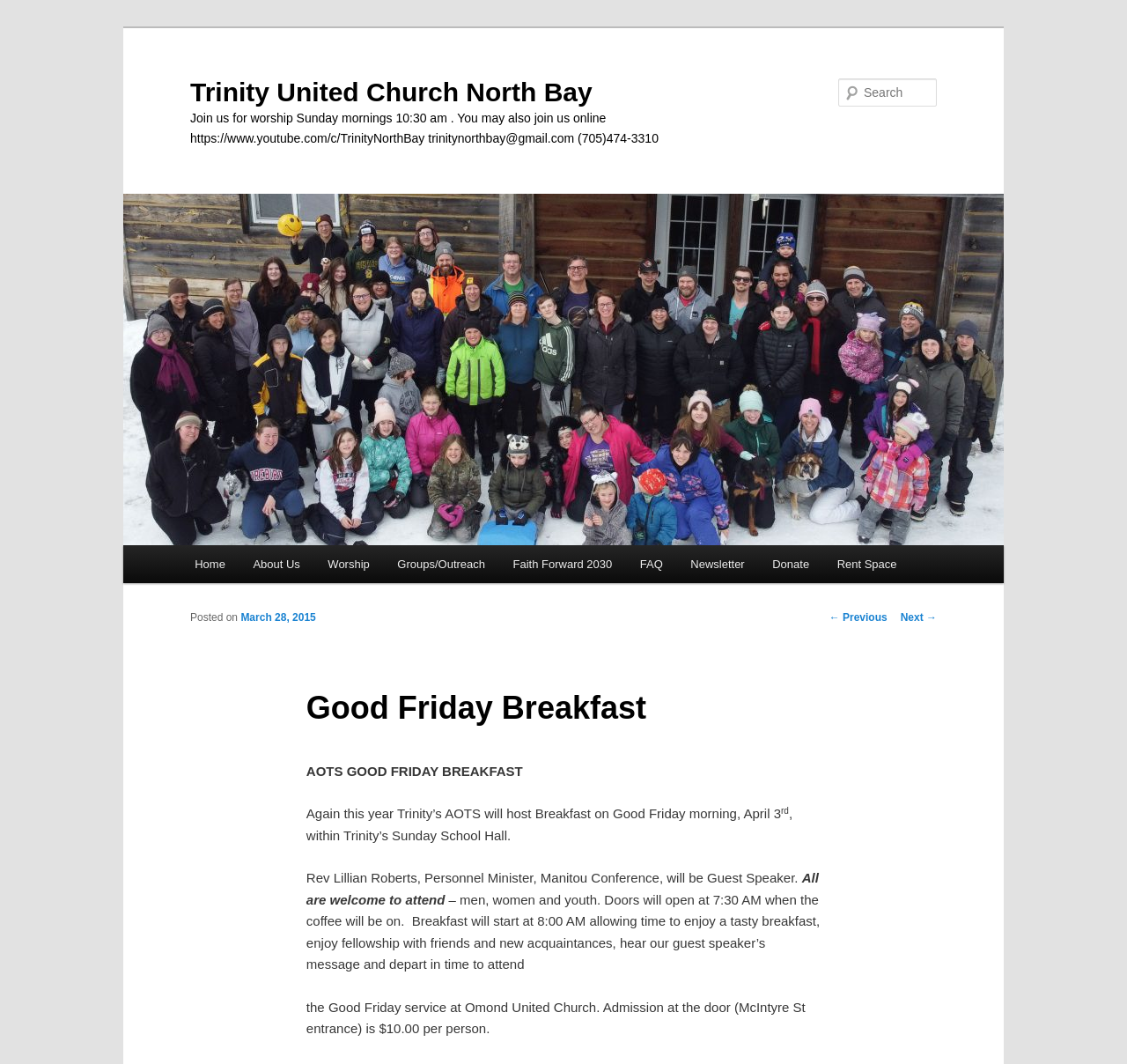Determine the bounding box coordinates for the element that should be clicked to follow this instruction: "Visit the home page". The coordinates should be given as four float numbers between 0 and 1, in the format [left, top, right, bottom].

[0.16, 0.512, 0.212, 0.548]